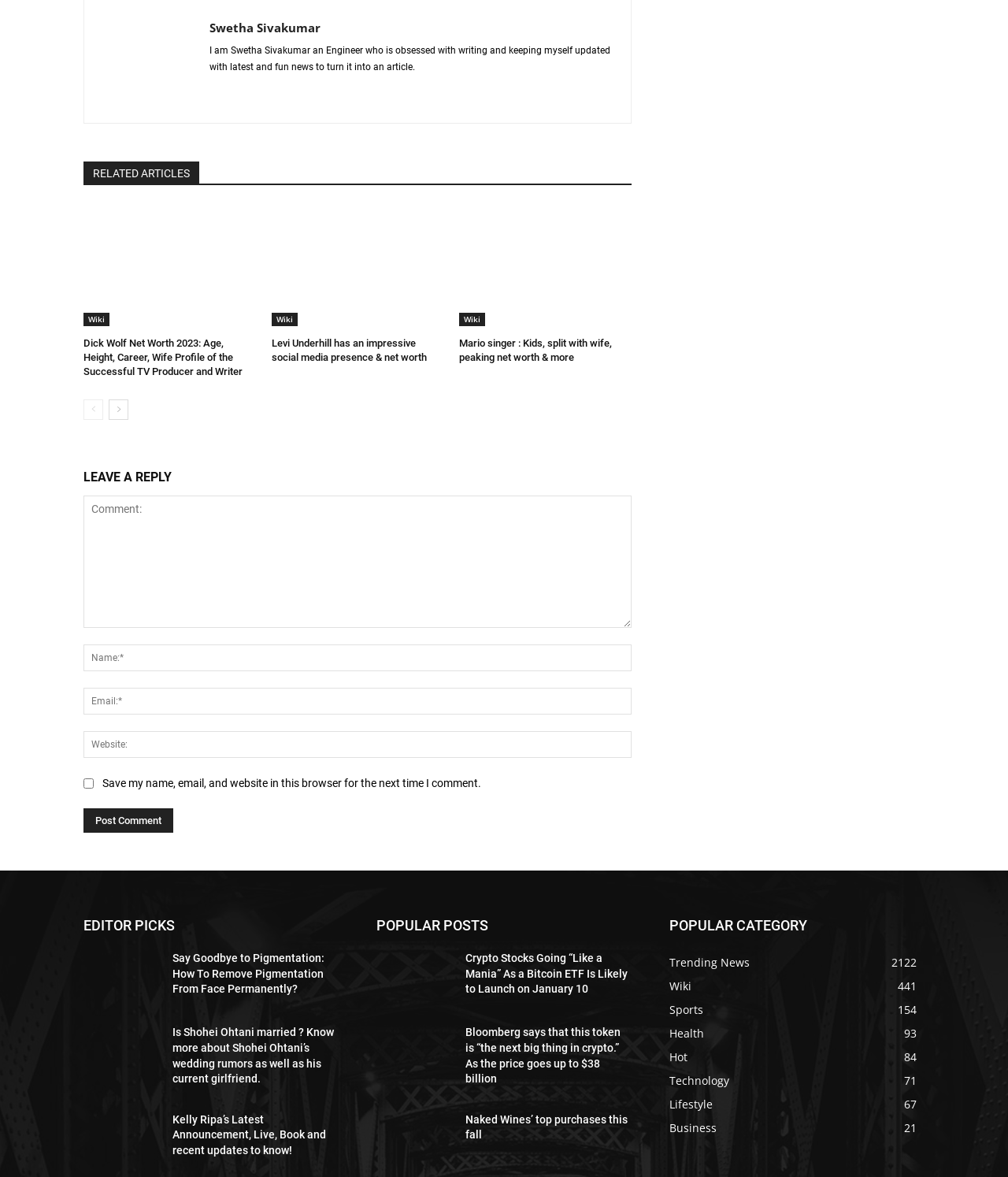Bounding box coordinates are specified in the format (top-left x, top-left y, bottom-right x, bottom-right y). All values are floating point numbers bounded between 0 and 1. Please provide the bounding box coordinate of the region this sentence describes: name="submit" value="Post Comment"

[0.083, 0.687, 0.172, 0.708]